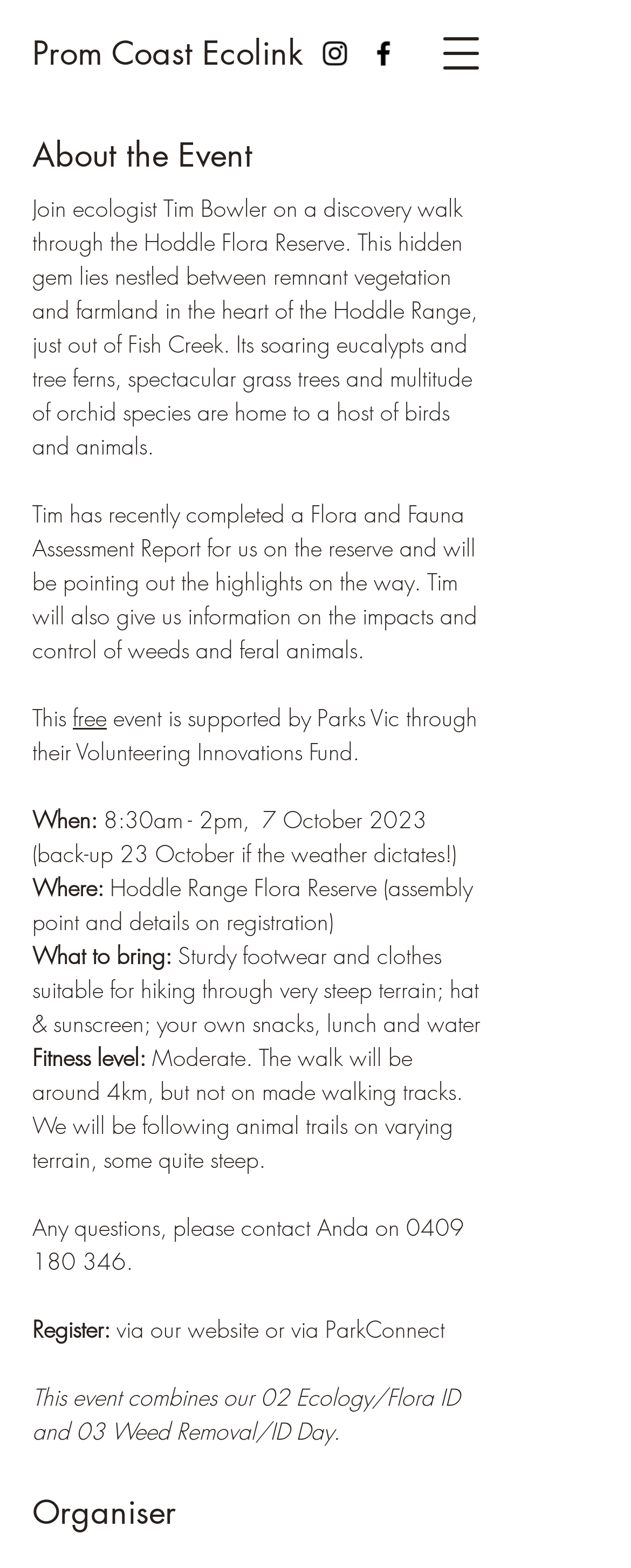Determine the bounding box of the UI element mentioned here: "Prom Coast Ecolink". The coordinates must be in the format [left, top, right, bottom] with values ranging from 0 to 1.

[0.051, 0.021, 0.479, 0.047]